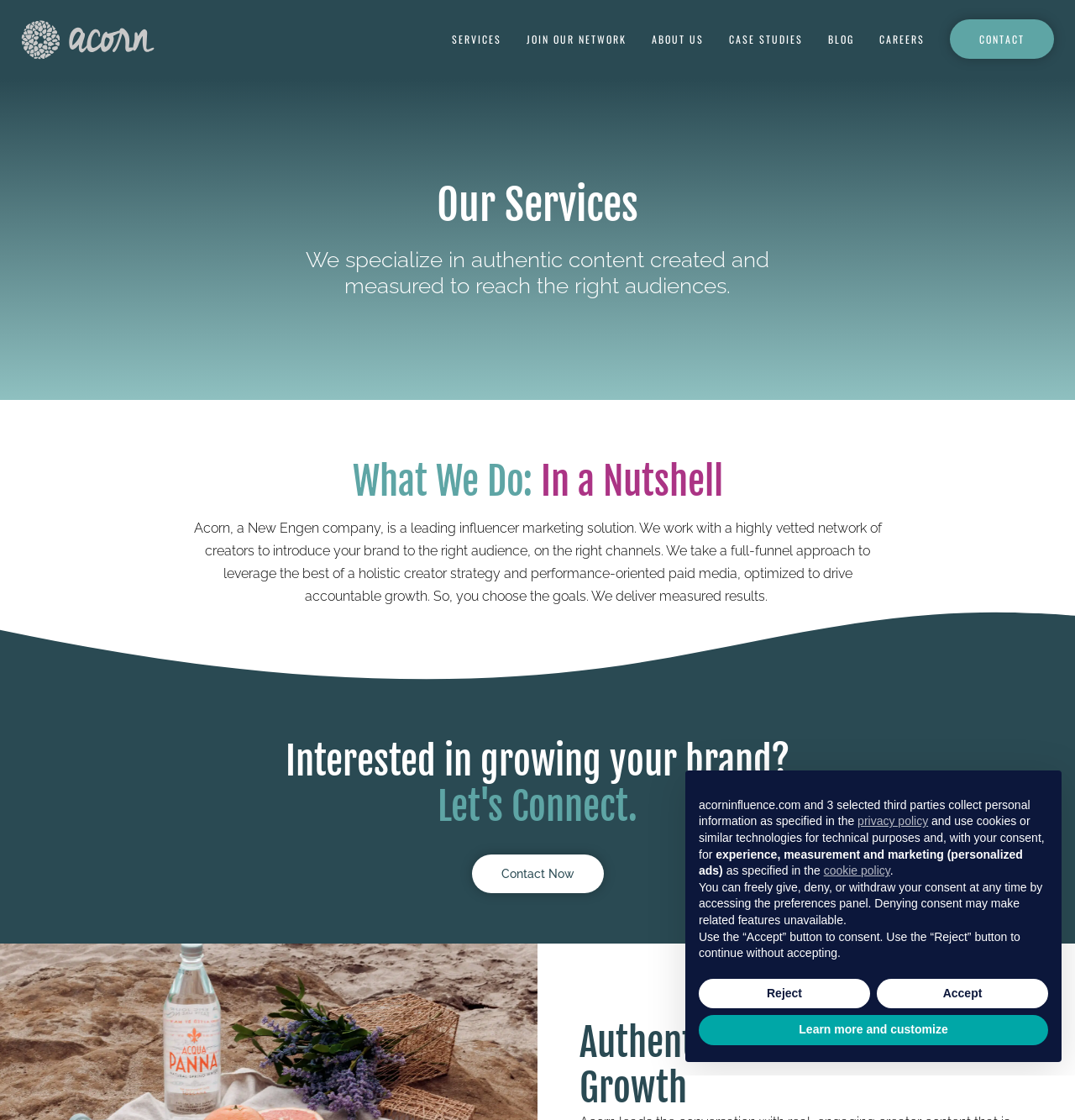Answer the question below in one word or phrase:
What type of content does the company specialize in?

Authentic content